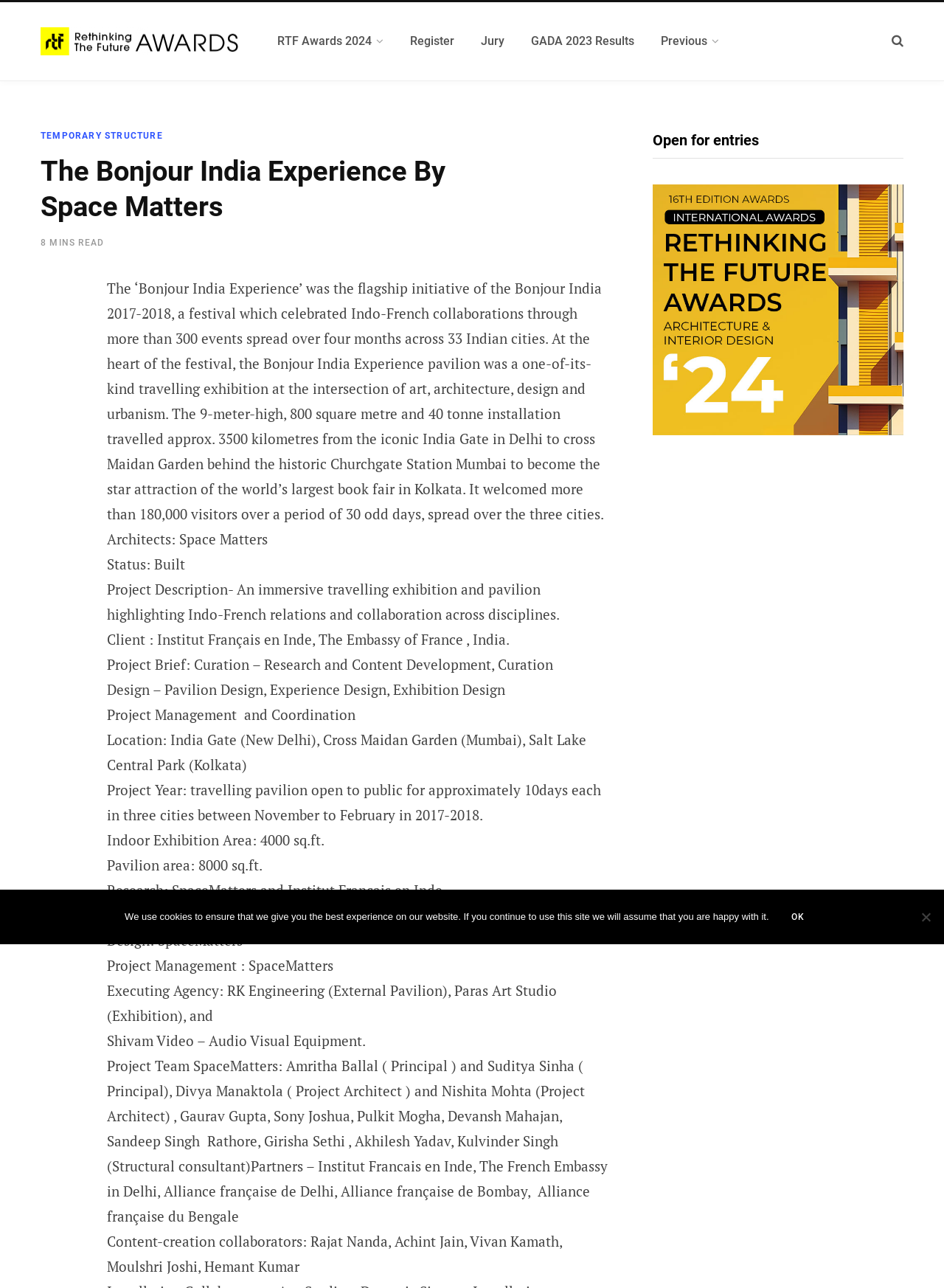In which cities was the Bonjour India Experience pavilion exhibited?
Answer the question in as much detail as possible.

The webpage states that the Bonjour India Experience pavilion travelled from the iconic India Gate in Delhi to Cross Maidan Garden behind the historic Churchgate Station Mumbai to become the star attraction of the world’s largest book fair in Kolkata.